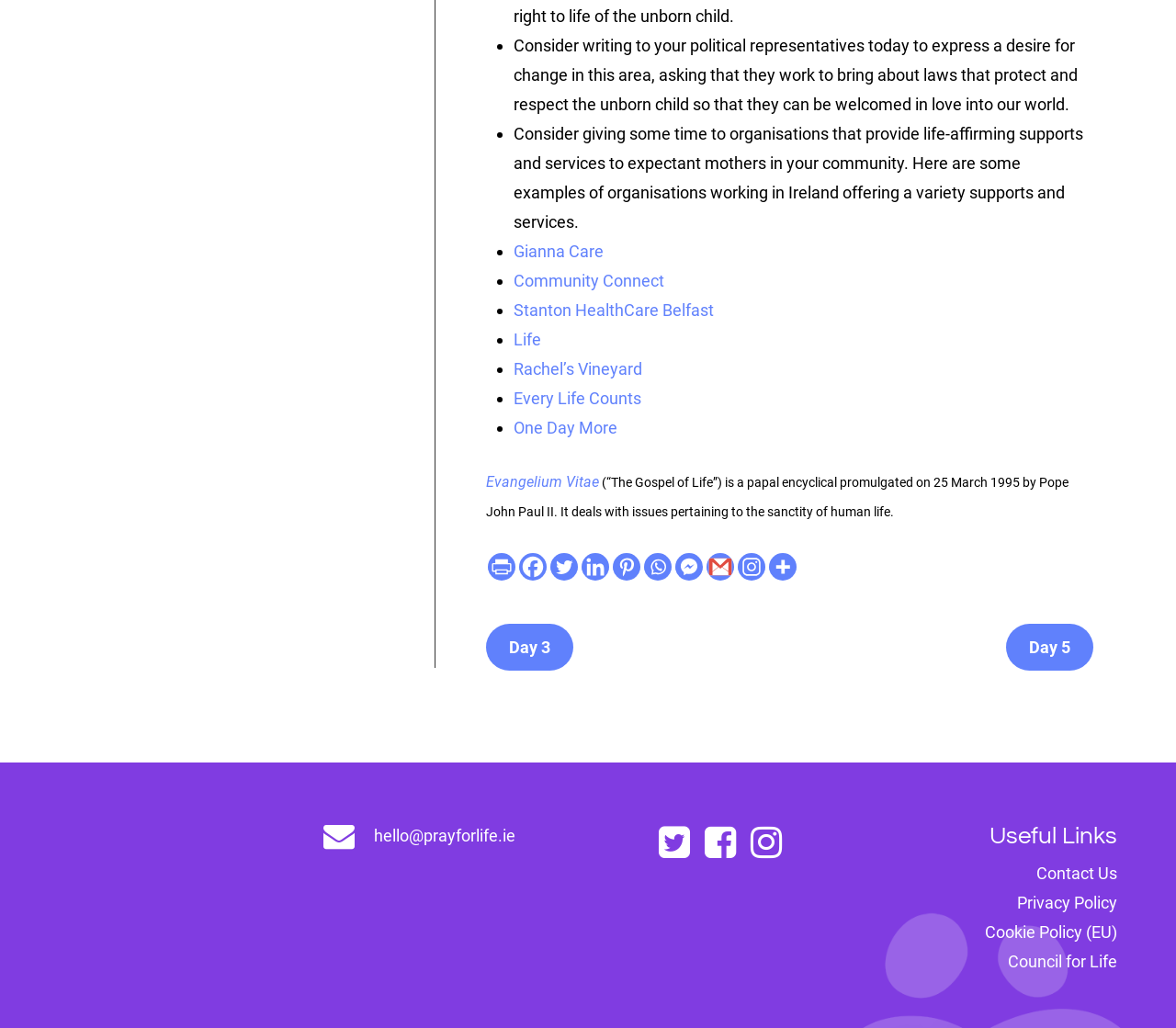What is the purpose of the 'Sign Up' button?
Could you give a comprehensive explanation in response to this question?

The 'Sign Up' button is located at the bottom of the webpage, and its purpose is to allow users to sign up for something, likely a newsletter or updates from the organisation.